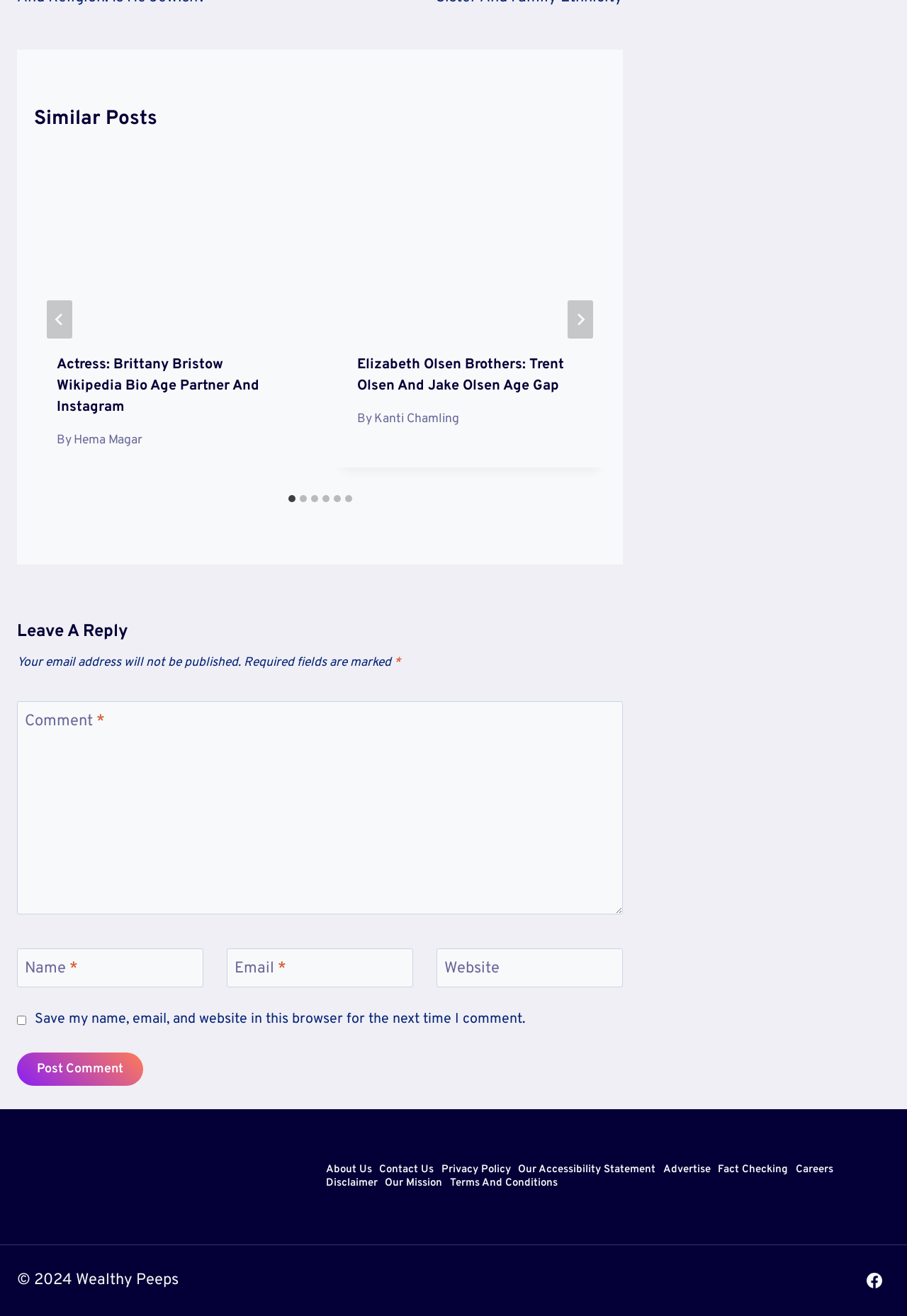Please specify the bounding box coordinates of the clickable region to carry out the following instruction: "Post a comment". The coordinates should be four float numbers between 0 and 1, in the format [left, top, right, bottom].

[0.019, 0.8, 0.158, 0.825]